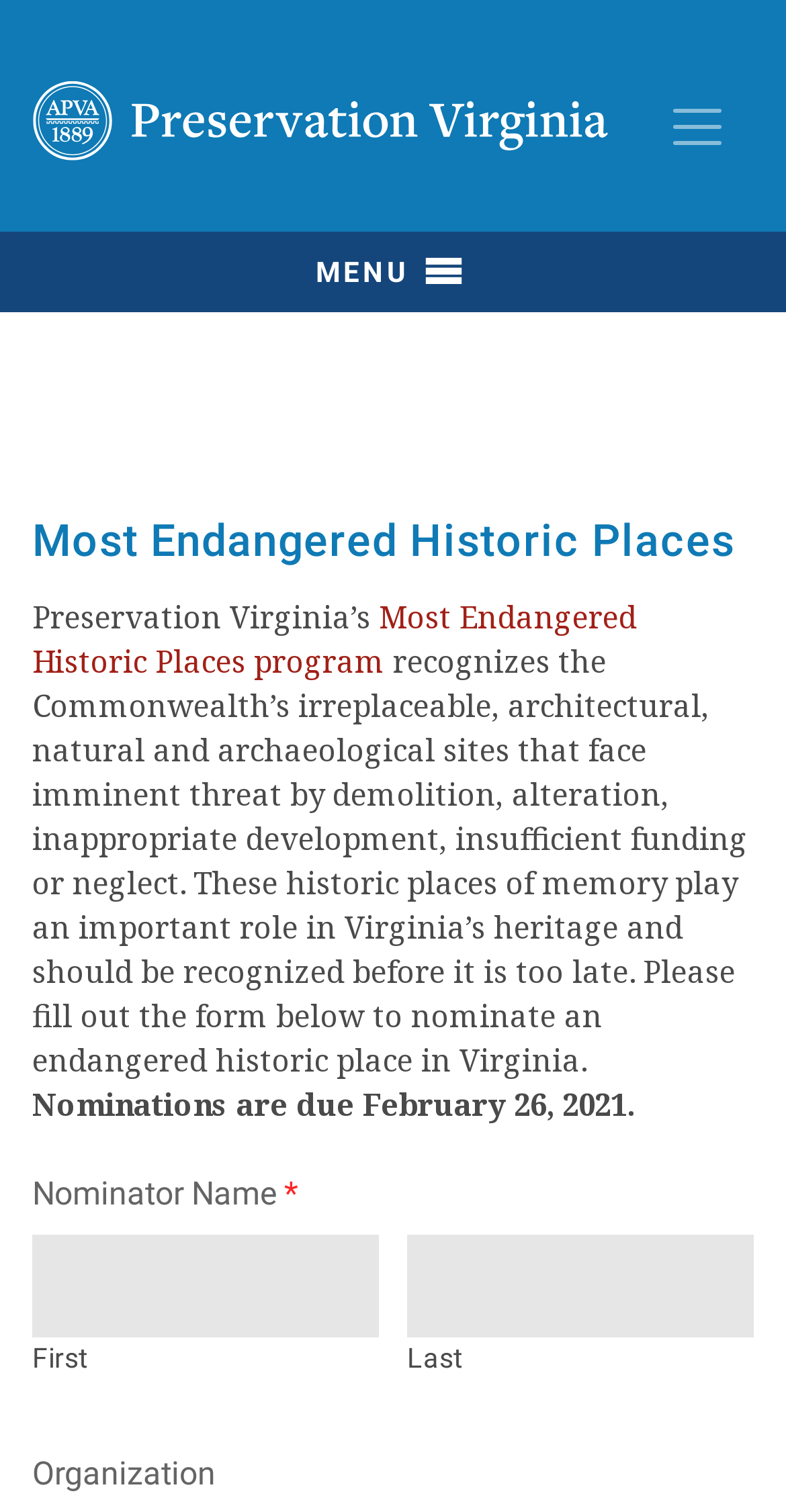What type of sites can be nominated?
Please give a detailed and elaborate answer to the question.

The webpage describes the Most Endangered Historic Places program as recognizing 'the Commonwealth’s irreplaceable, architectural, natural and archaeological sites that face imminent threat'. This suggests that the type of sites that can be nominated are historic places, including architectural, natural, and archaeological sites.